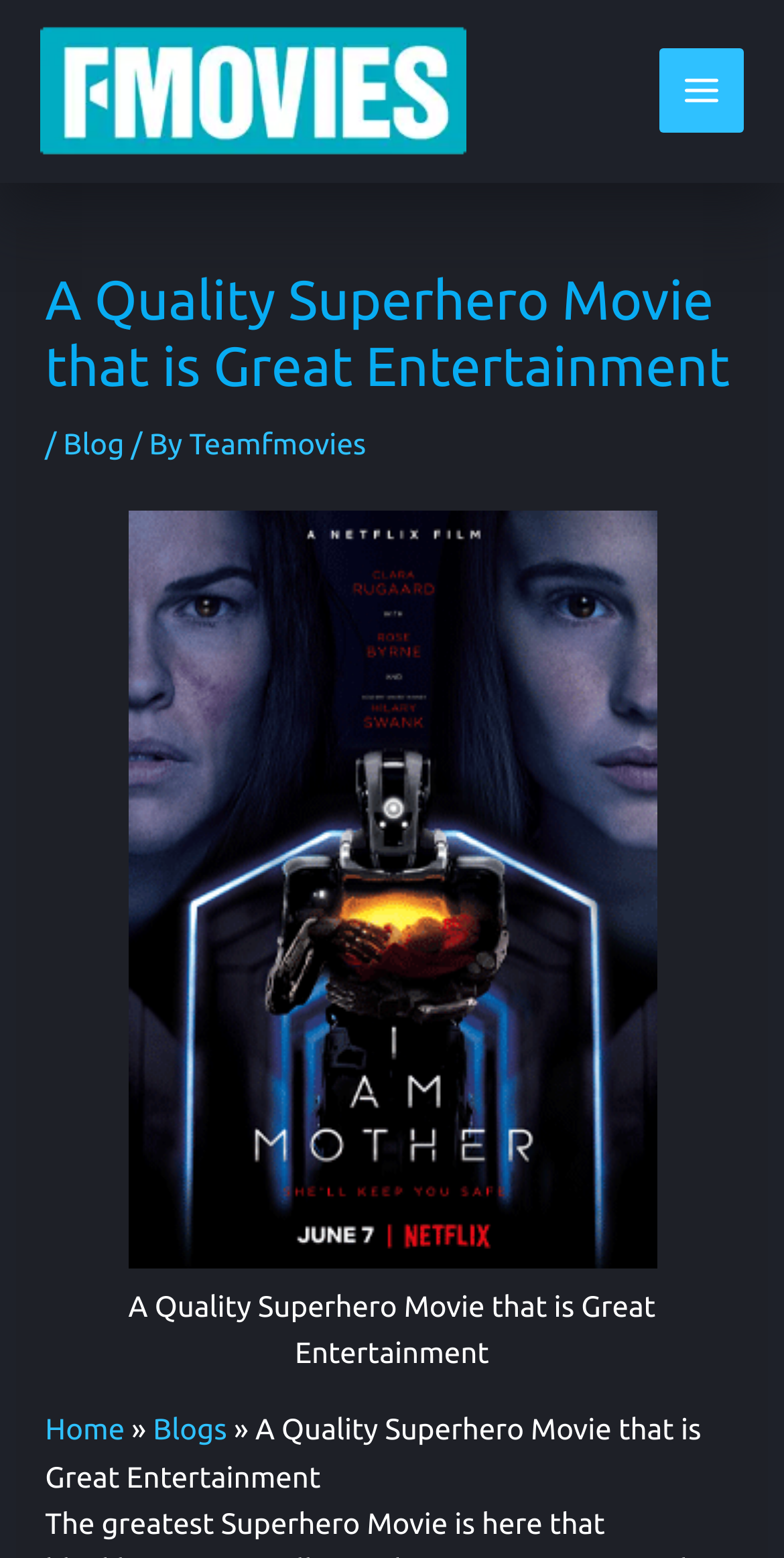Identify the bounding box of the HTML element described here: "Menu". Provide the coordinates as four float numbers between 0 and 1: [left, top, right, bottom].

None